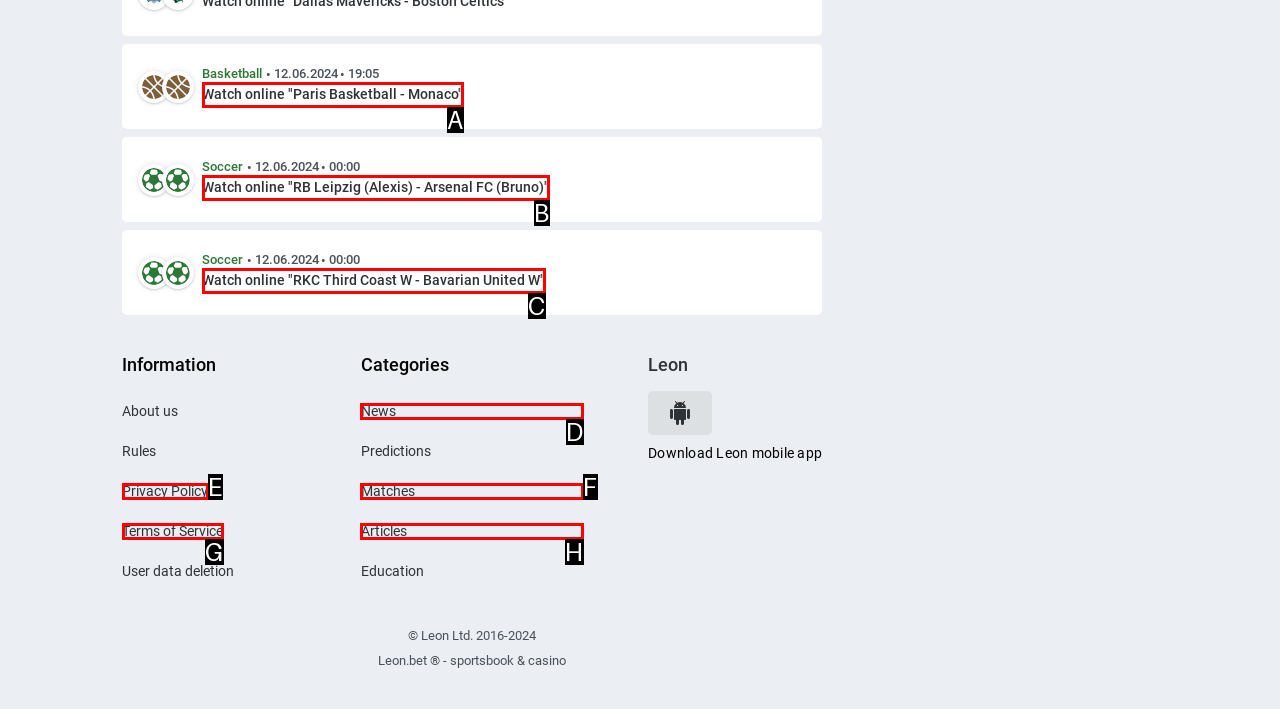Tell me which option I should click to complete the following task: Watch Paris Basketball - Monaco online
Answer with the option's letter from the given choices directly.

A